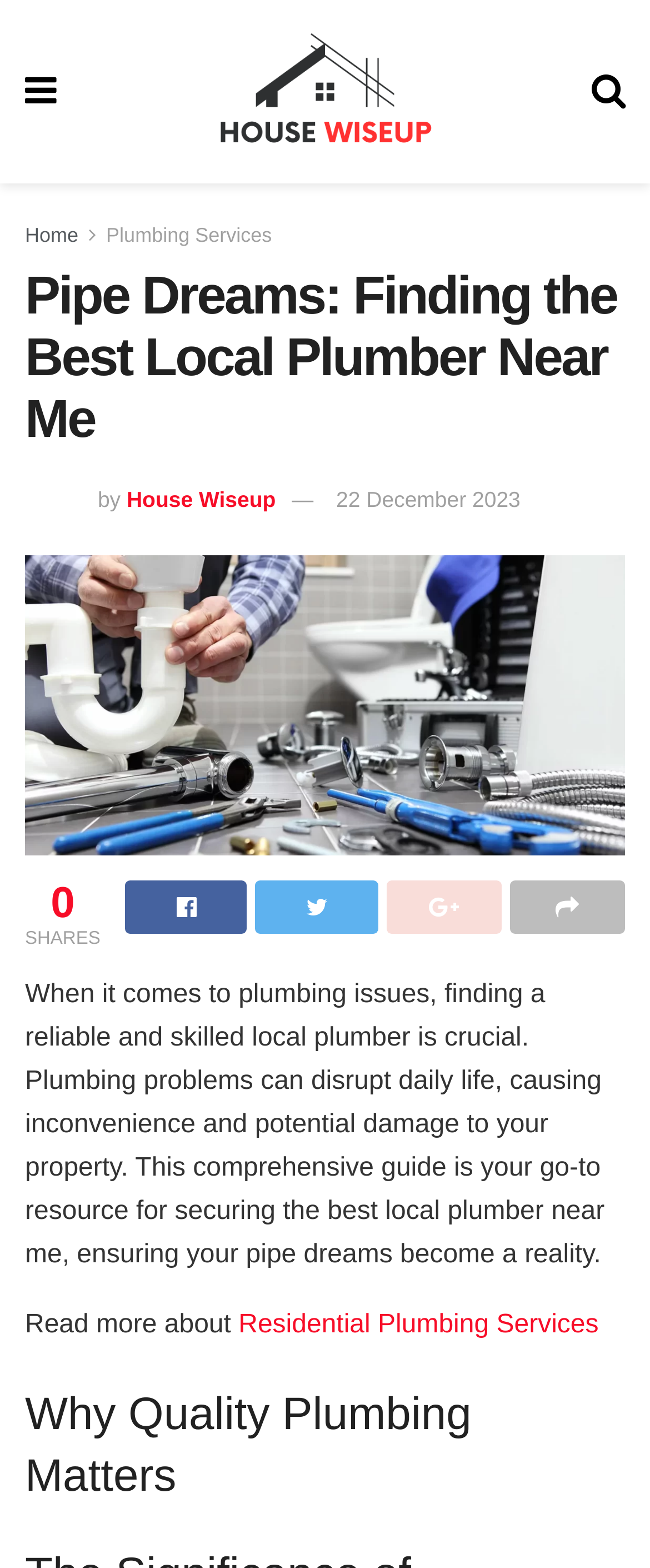Describe every aspect of the webpage comprehensively.

The webpage is about finding a reliable local plumber near me with Pipe Dreams. At the top left, there is a link with a Facebook icon, and at the top right, there is a link with a Twitter icon. Below these icons, there are navigation links, including "Home" and "Plumbing Services". 

The main heading "Pipe Dreams: Finding the Best Local Plumber Near Me" is located at the top center of the page. Below the heading, there is an image of "House Wiseup" on the left, accompanied by a text "by" and a link to "House Wiseup" on the right. 

On the same line, there is a link to "22 December 2023" on the right. Below this section, there is a prominent link to "local plumber near me" that spans the entire width of the page, with an associated image. 

Further down, there is a text "SHARES" on the left, followed by four social media links with icons. Below these links, there is a paragraph of text that explains the importance of finding a reliable local plumber and introduces a comprehensive guide to securing the best local plumber near me. 

At the end of the paragraph, there is a "Read more about" text, followed by a link to "Residential Plumbing Services". Finally, there is a heading "Why Quality Plumbing Matters" at the bottom of the page.